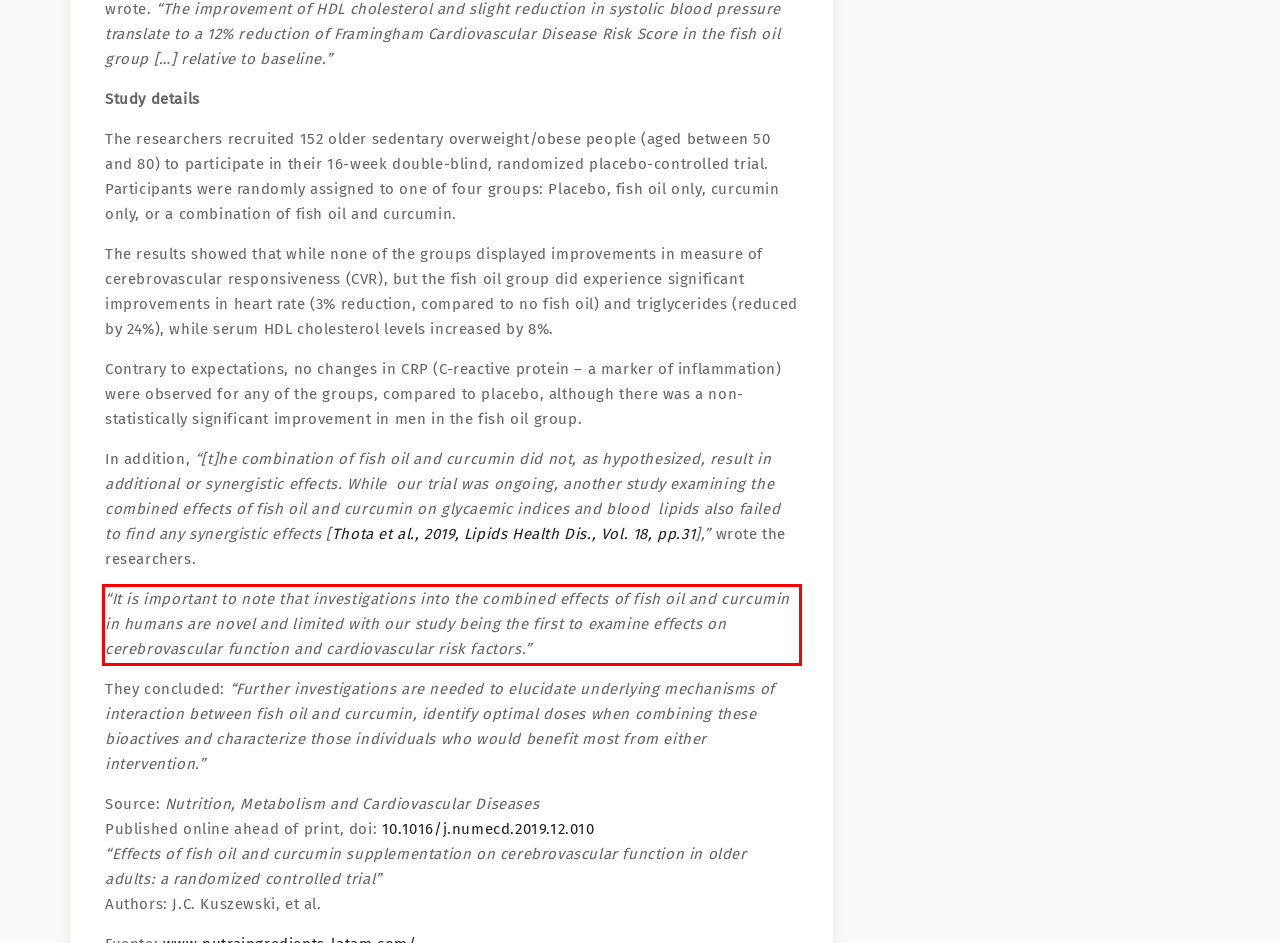You are given a webpage screenshot with a red bounding box around a UI element. Extract and generate the text inside this red bounding box.

“It is important to note that investigations into the combined effects of fish oil and curcumin in humans are novel and limited with our study being the first to examine effects on cerebrovascular function and cardiovascular risk factors.”​